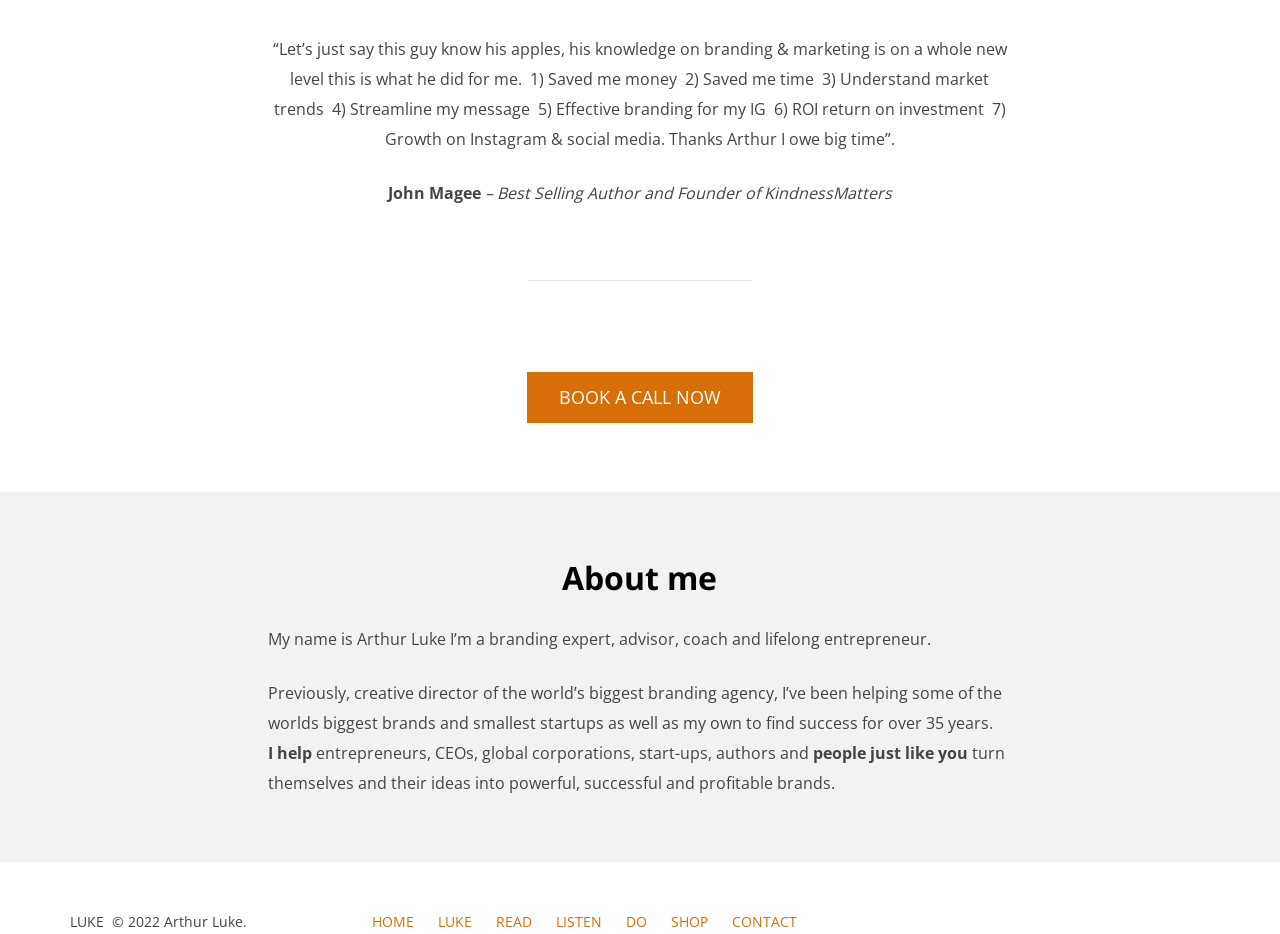Given the description "BOOK A CALL NOW", determine the bounding box of the corresponding UI element.

[0.411, 0.399, 0.589, 0.453]